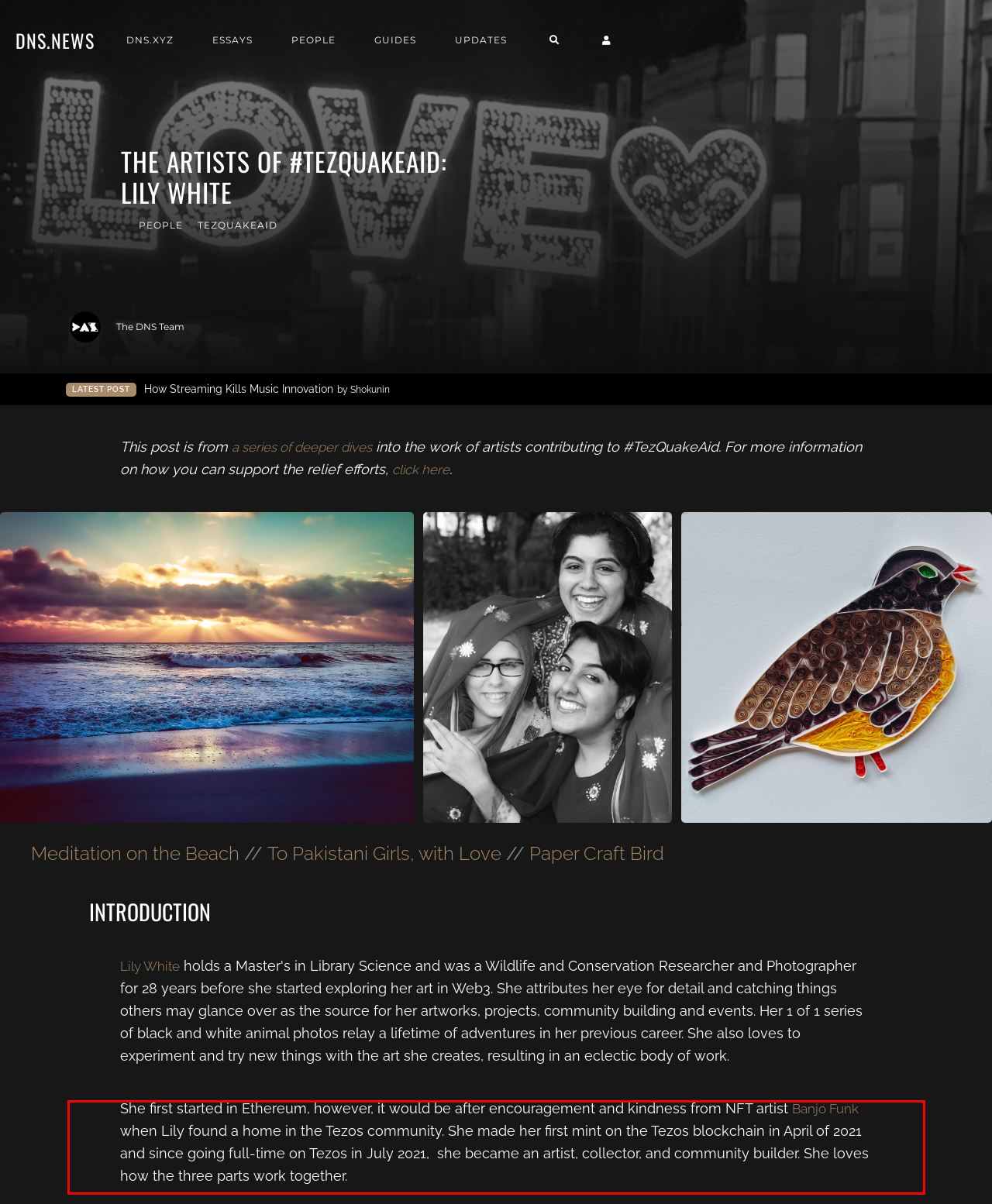Using OCR, extract the text content found within the red bounding box in the given webpage screenshot.

She first started in Ethereum, however, it would be after encouragement and kindness from NFT artist Banjo Funk when Lily found a home in the Tezos community. She made her first mint on the Tezos blockchain in April of 2021 and since going full-time on Tezos in July 2021, she became an artist, collector, and community builder. She loves how the three parts work together.